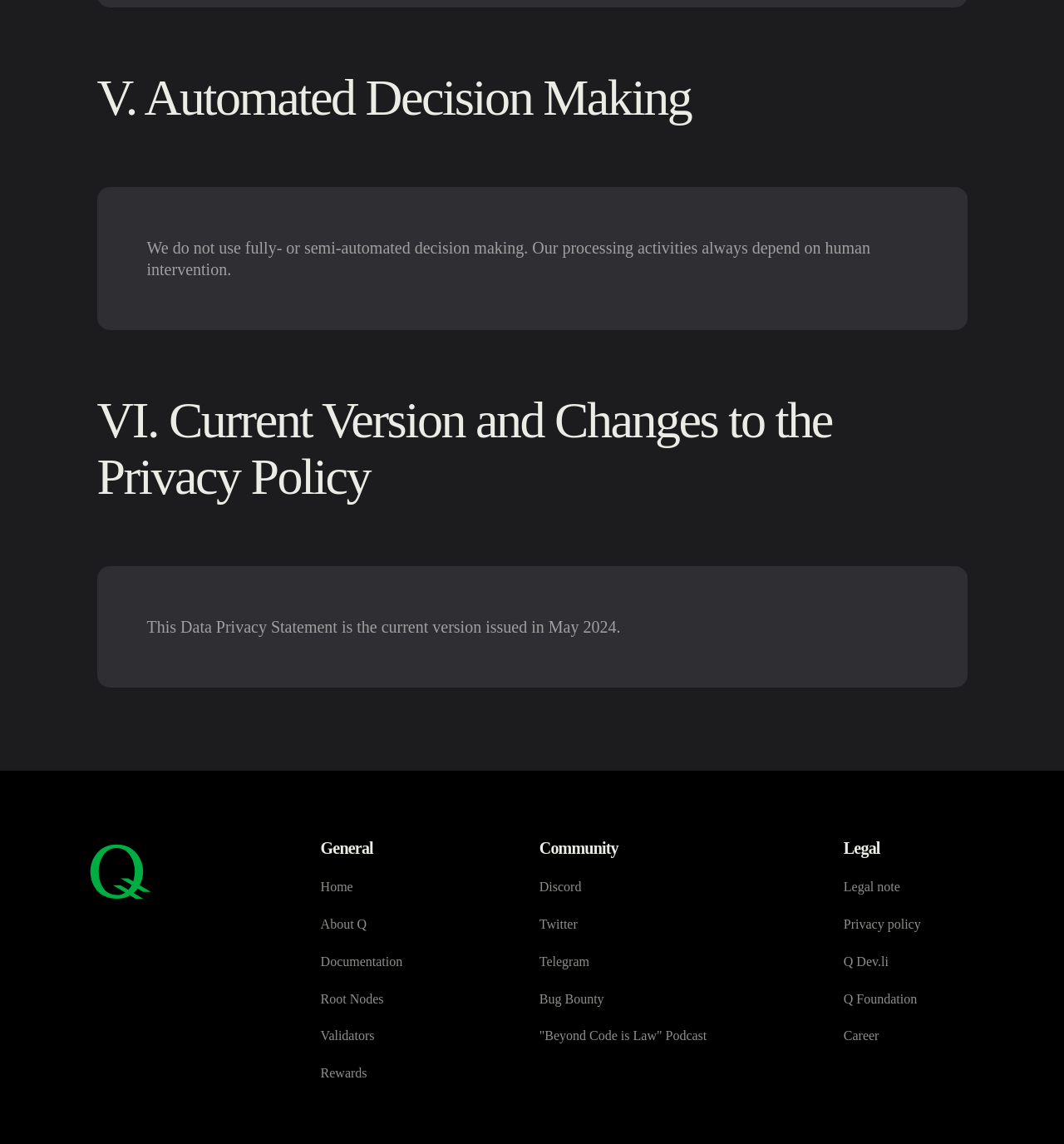Provide a brief response to the question using a single word or phrase: 
How many links are there in the 'Community' section?

4